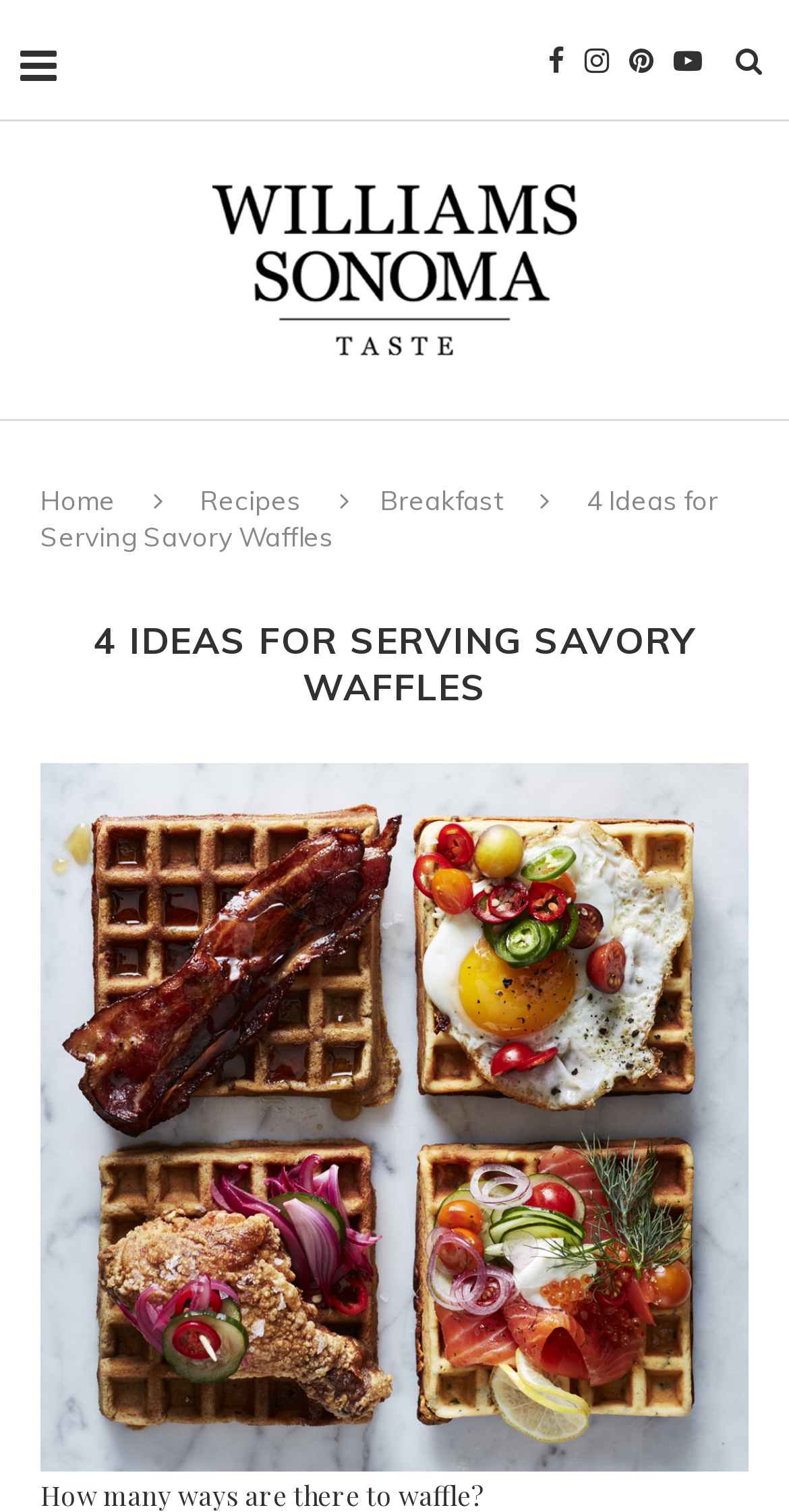How many sections are in the article?
Offer a detailed and exhaustive answer to the question.

I counted the number of sections in the article by looking at the heading elements and the static text elements, which suggests that there are two sections: an introduction and a list of ideas for serving savory waffles.